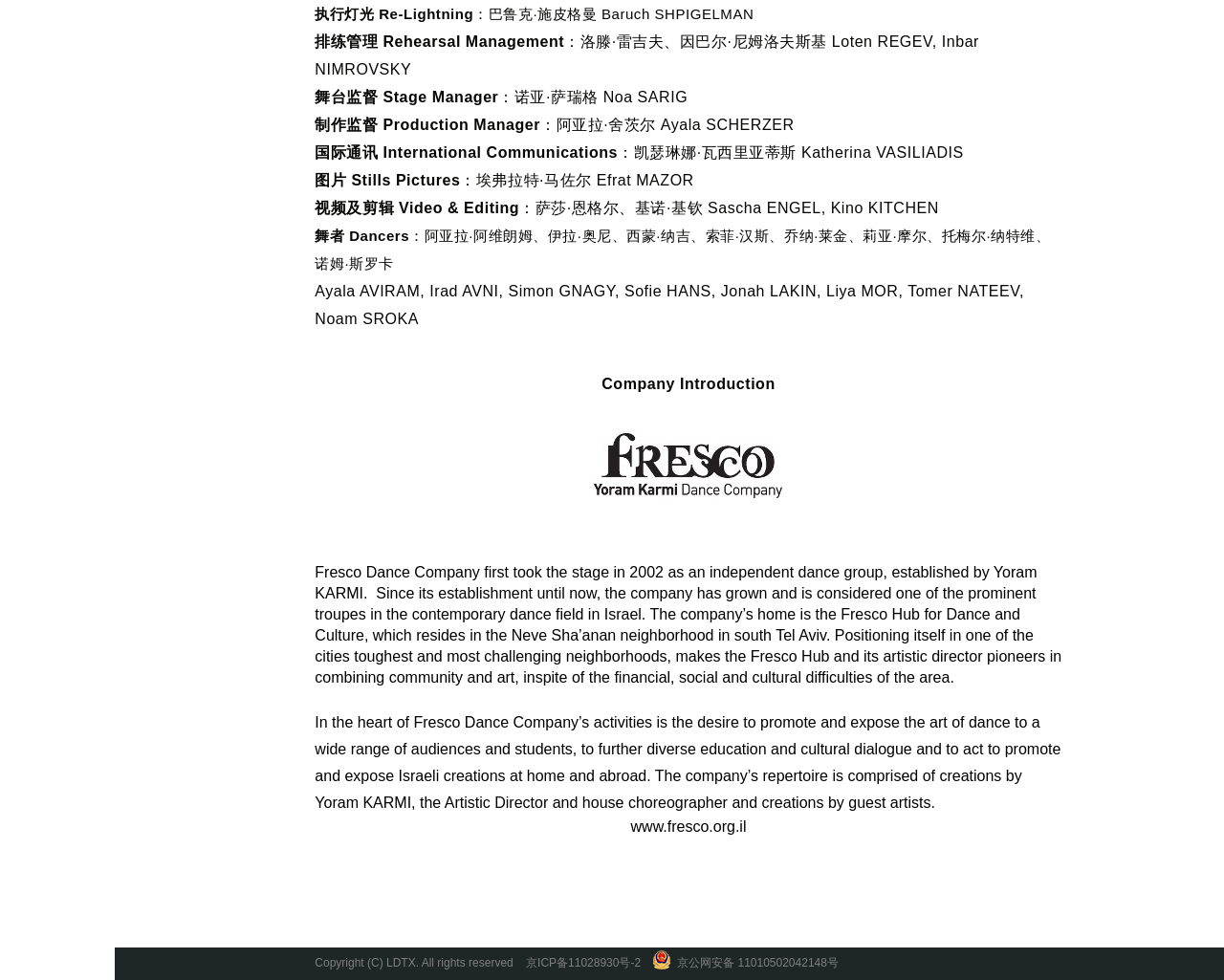What is the purpose of Fresco Dance Company?
Provide a comprehensive and detailed answer to the question.

I found the answer by looking at the text 'In the heart of Fresco Dance Company’s activities is the desire to promote and expose the art of dance...' which indicates that the purpose of Fresco Dance Company is to promote and expose the art of dance.